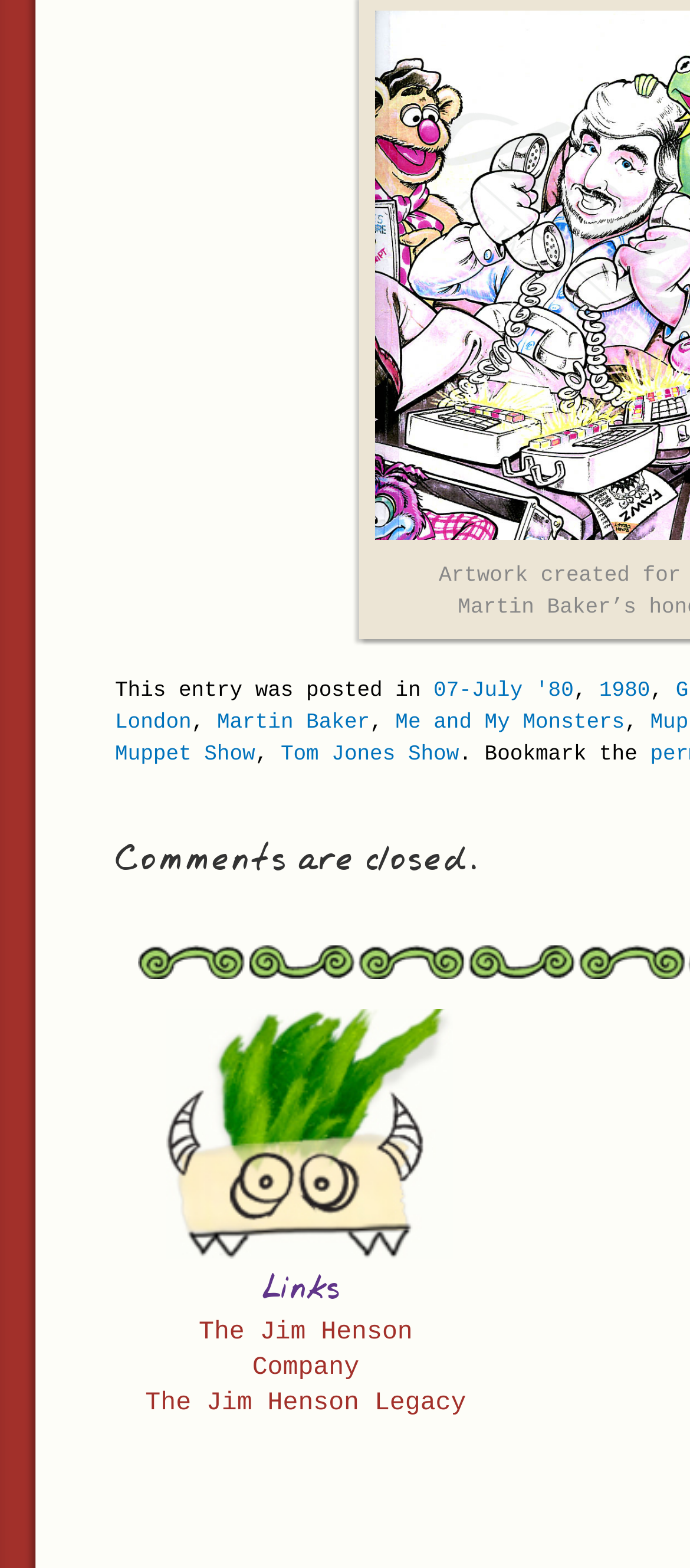What is the date of the post?
Answer the question with as much detail as you can, using the image as a reference.

The date of the post can be found in the link '07-July '80' which is located near the top of the webpage, indicating the date when the post was made.